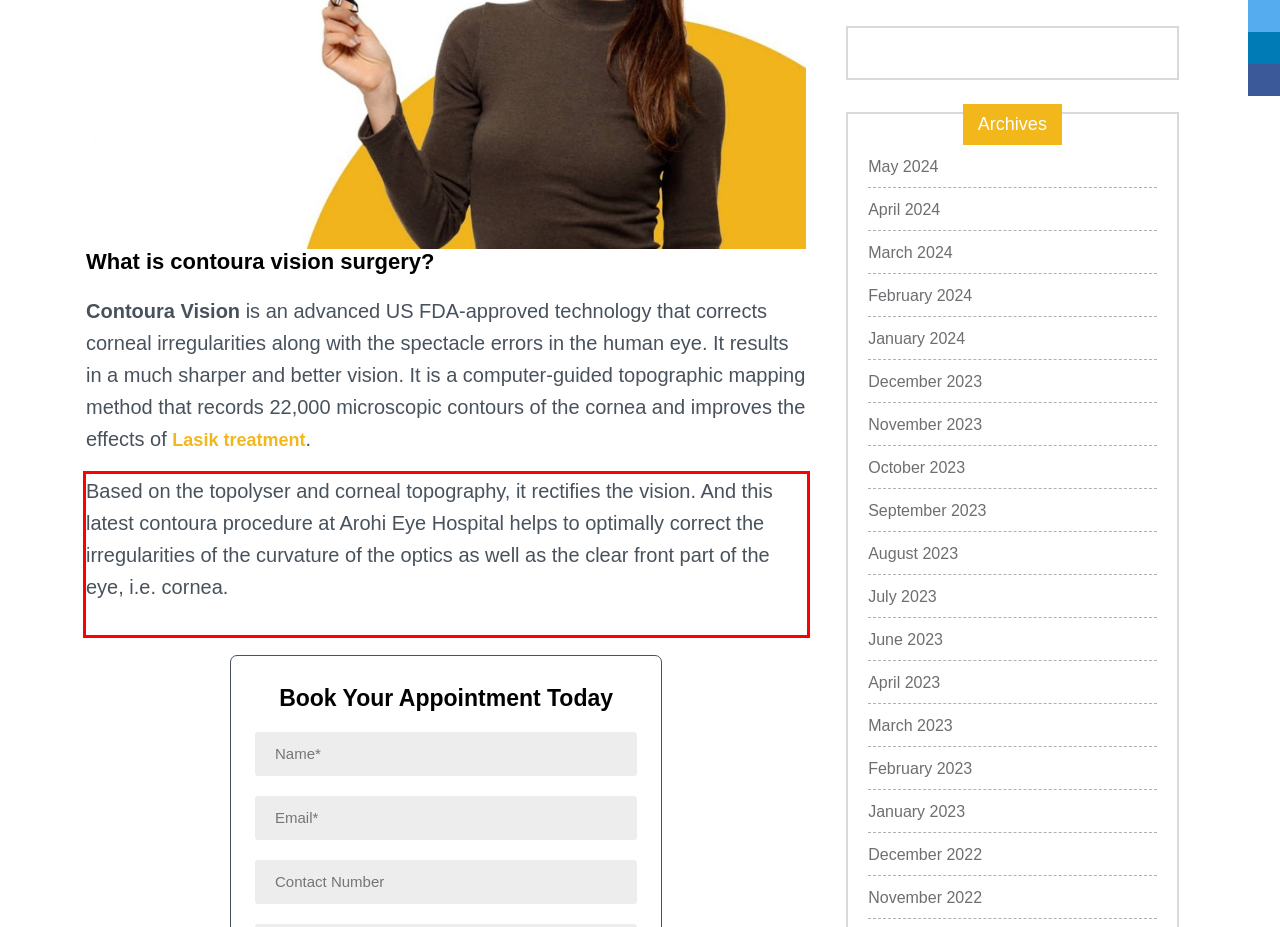Please recognize and transcribe the text located inside the red bounding box in the webpage image.

Based on the topolyser and corneal topography, it rectifies the vision. And this latest contoura procedure at Arohi Eye Hospital helps to optimally correct the irregularities of the curvature of the optics as well as the clear front part of the eye, i.e. cornea.